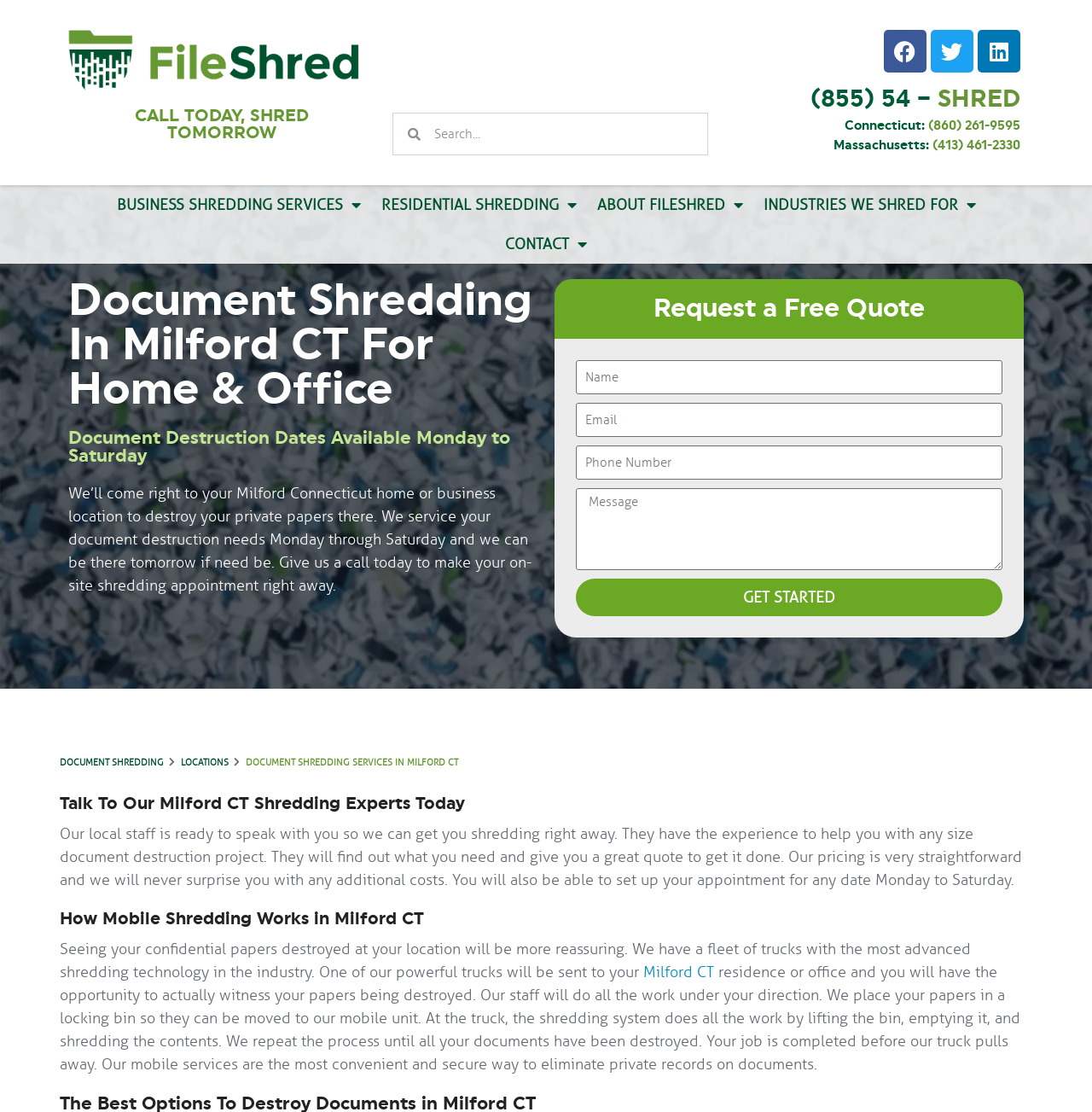Predict the bounding box coordinates of the area that should be clicked to accomplish the following instruction: "Click the 'FileShred logo'". The bounding box coordinates should consist of four float numbers between 0 and 1, i.e., [left, top, right, bottom].

[0.062, 0.027, 0.329, 0.081]